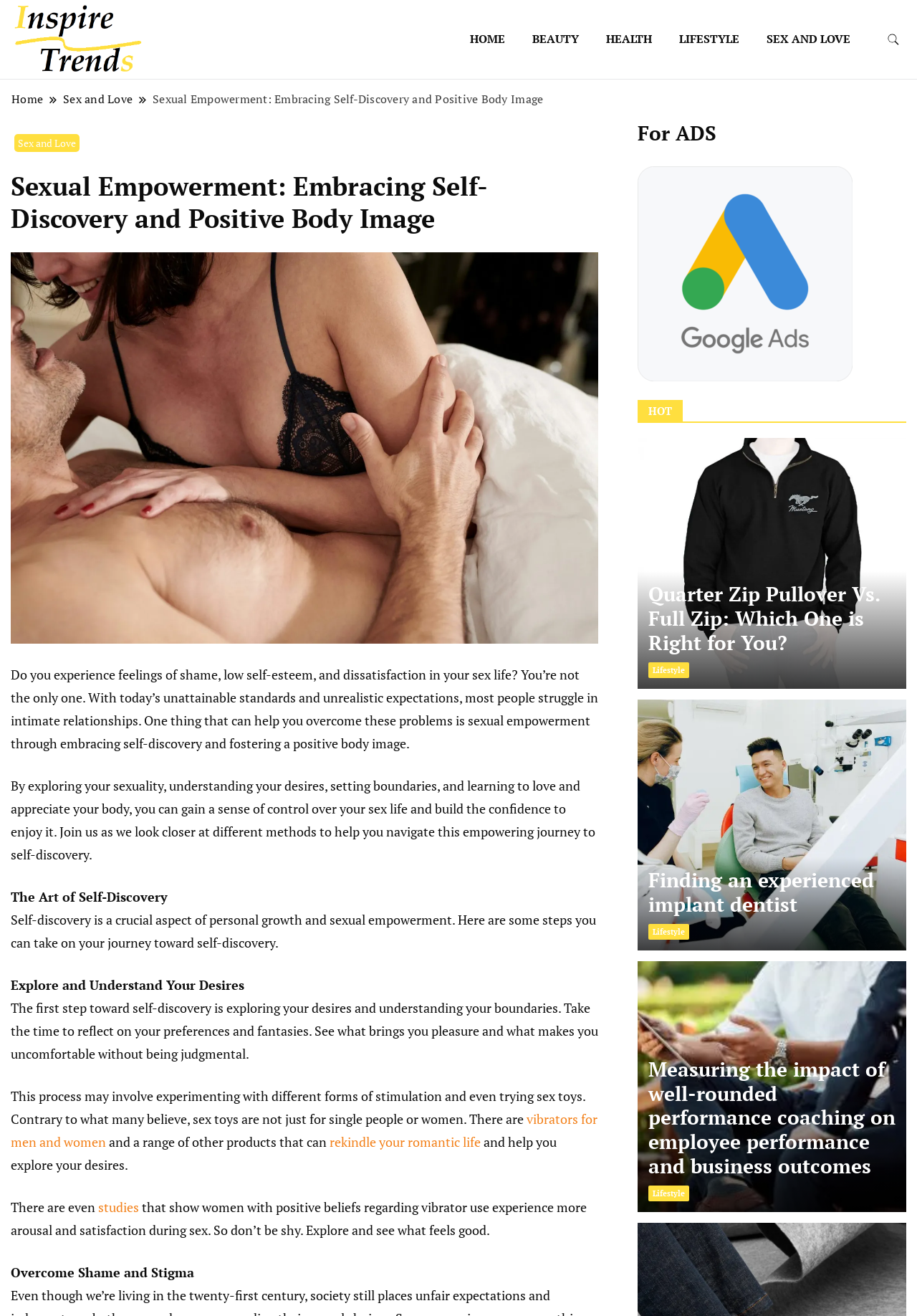Find the bounding box coordinates of the element you need to click on to perform this action: 'Explore the 'vibrators for men and women' link'. The coordinates should be represented by four float values between 0 and 1, in the format [left, top, right, bottom].

[0.012, 0.844, 0.652, 0.874]